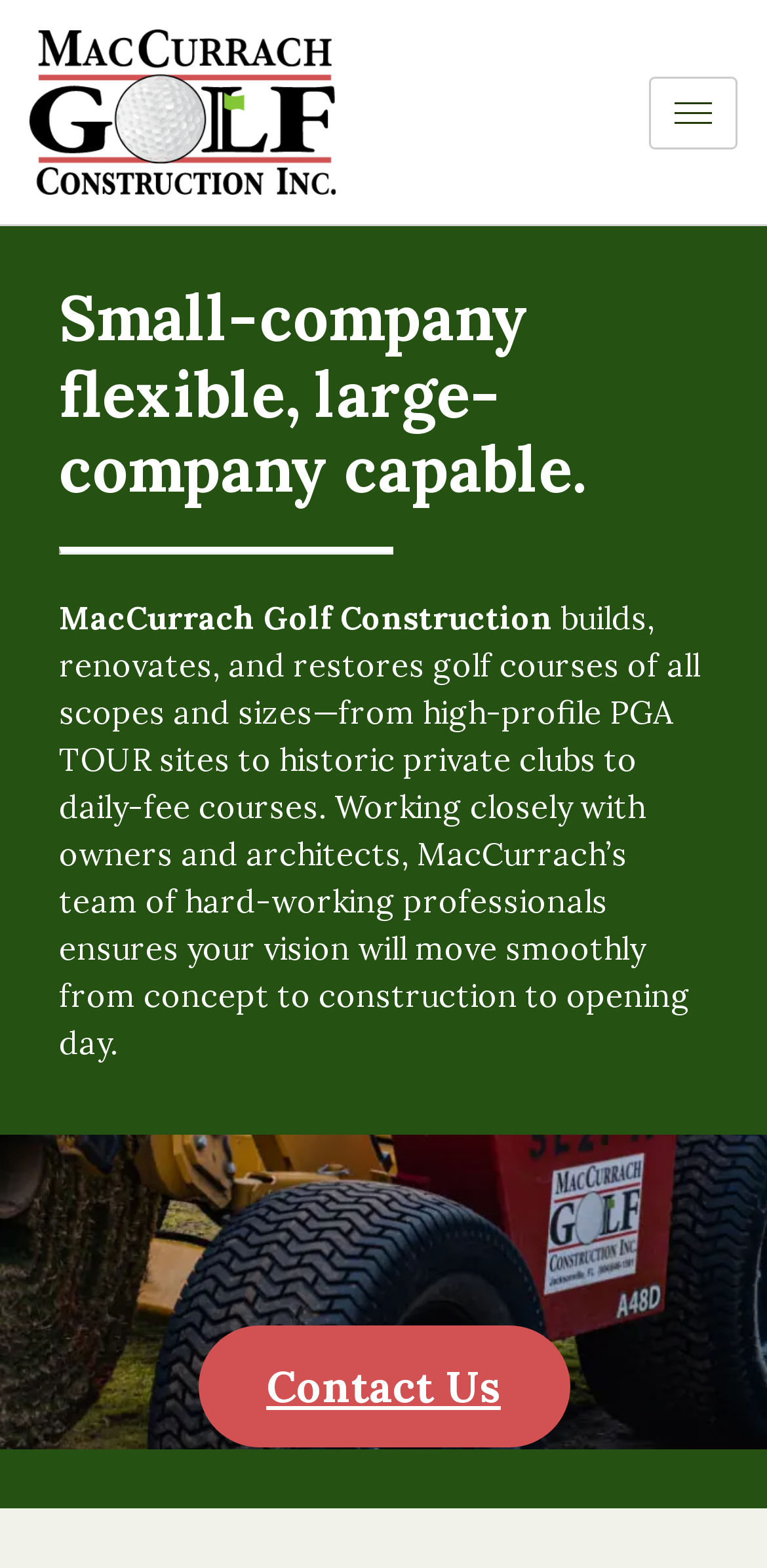Provide a brief response to the question below using one word or phrase:
What is the company's approach to projects?

Flexible and capable